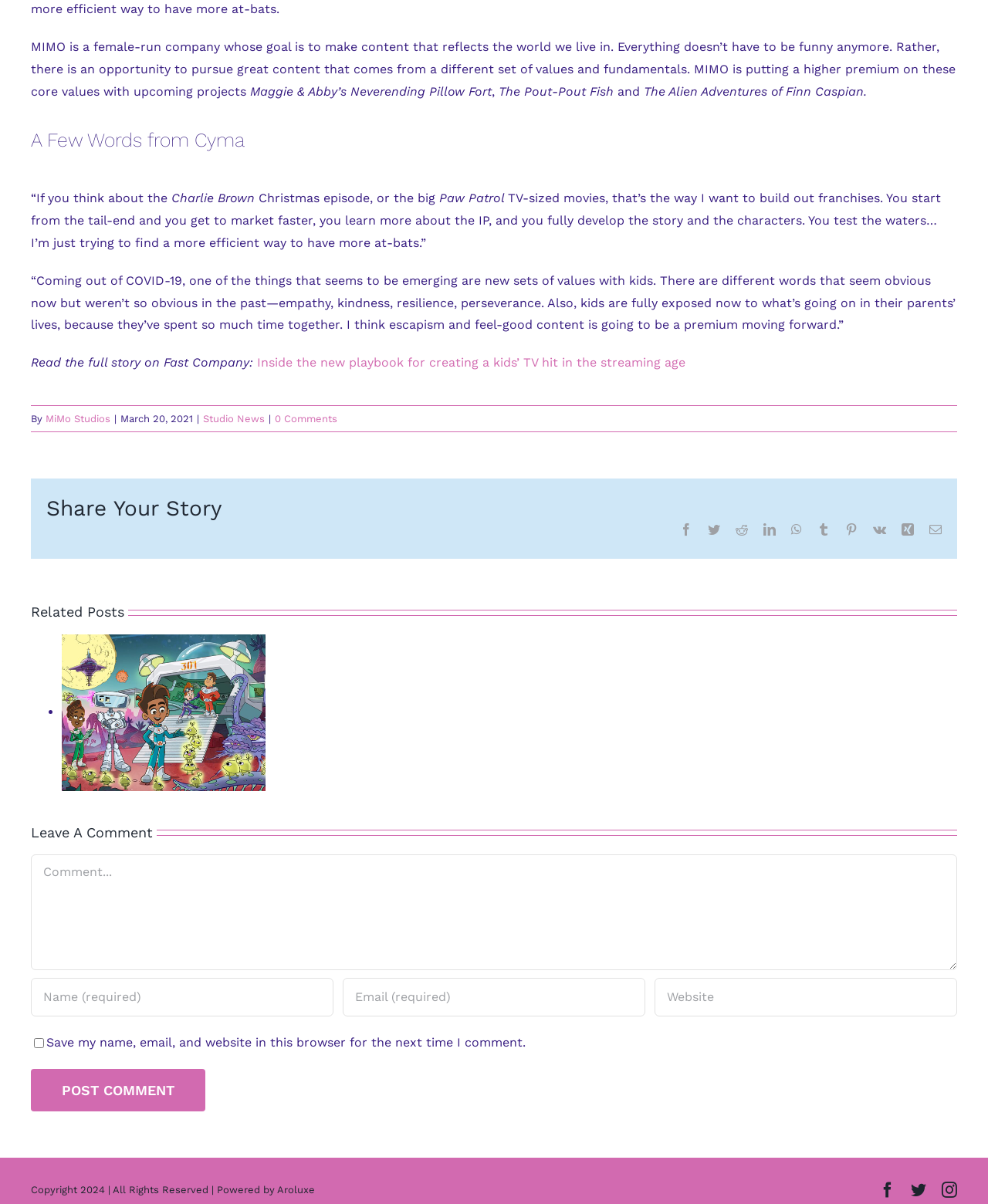Based on the image, provide a detailed and complete answer to the question: 
What is the date of the article?

The article mentions 'By MiMo Studios | March 20, 2021' at the bottom of the page. Therefore, the date of the article is March 20, 2021.